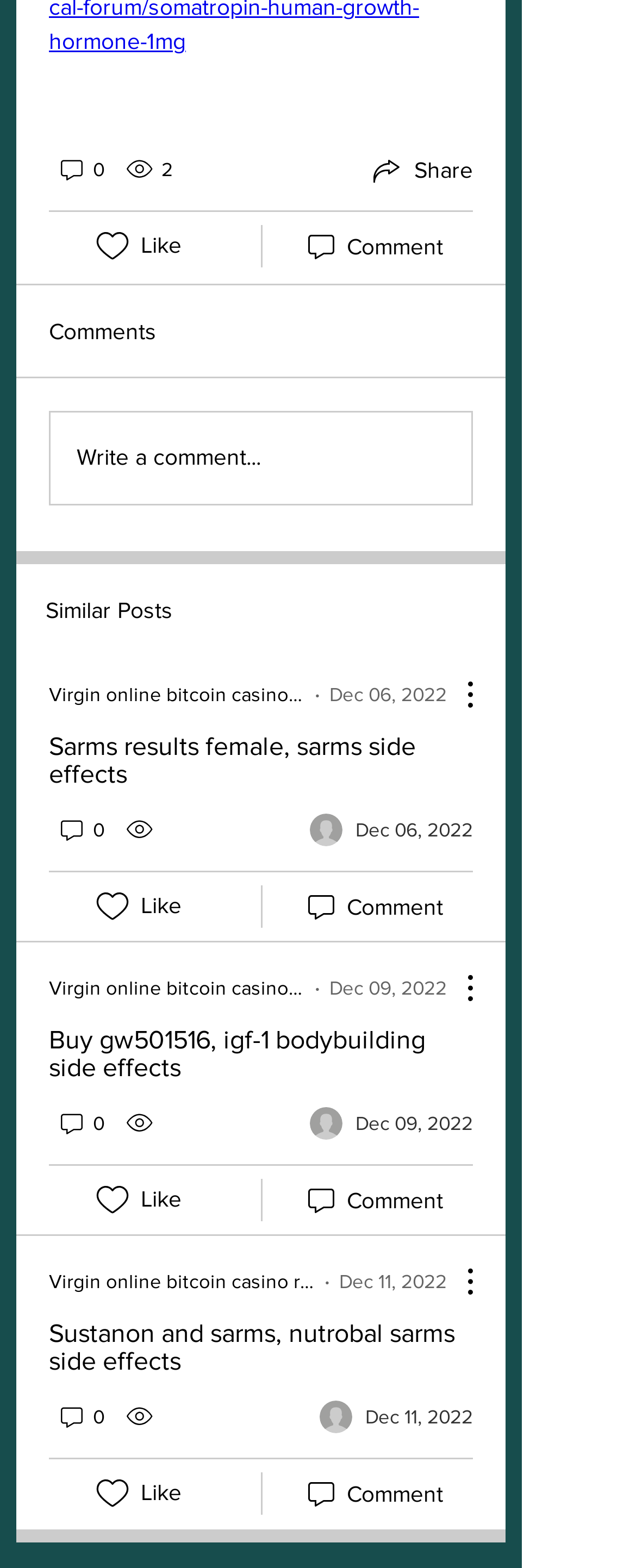Please answer the following question using a single word or phrase: 
What is the number of comments on the first post?

0